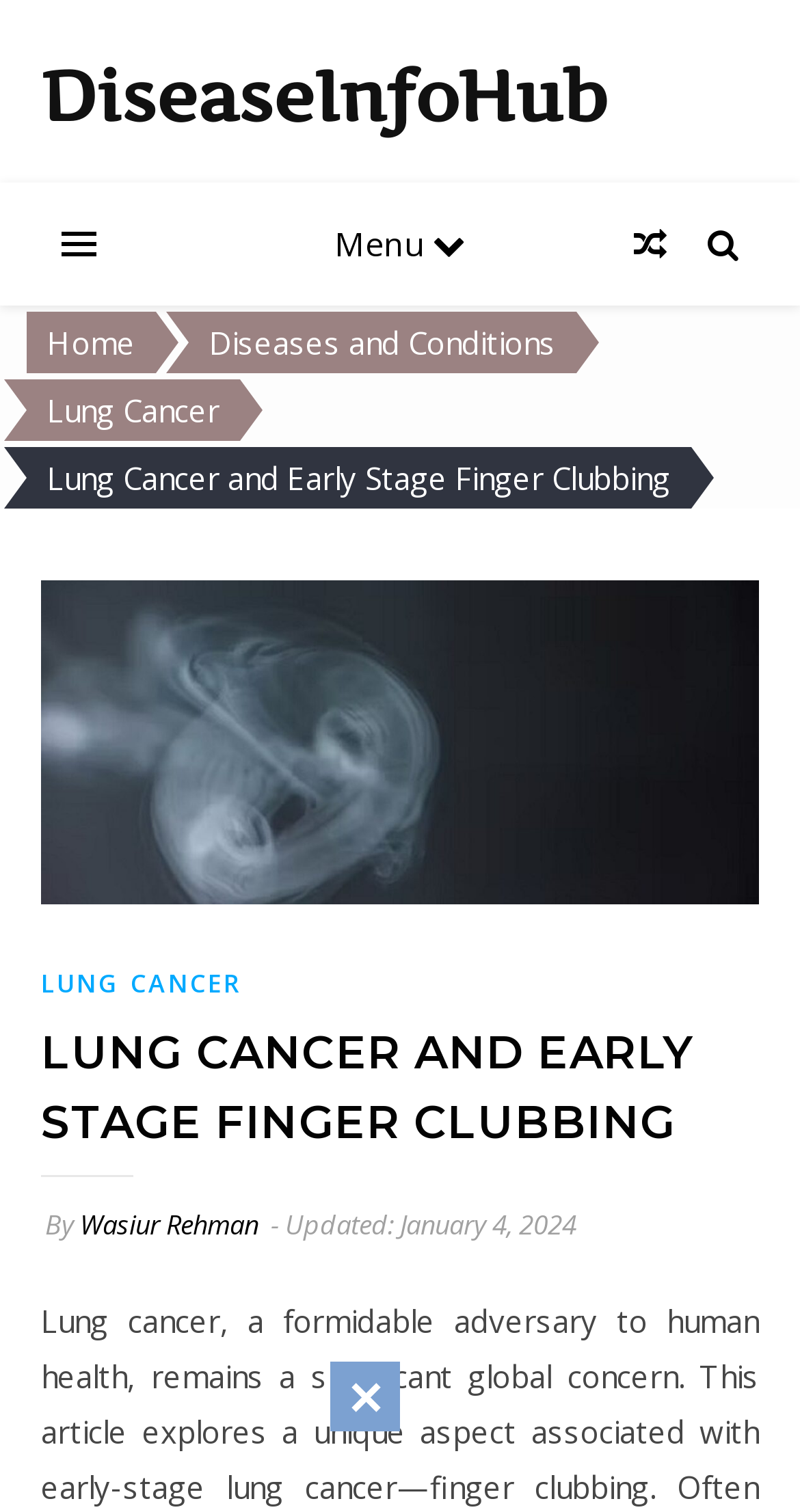Identify the main heading of the webpage and provide its text content.

LUNG CANCER AND EARLY STAGE FINGER CLUBBING